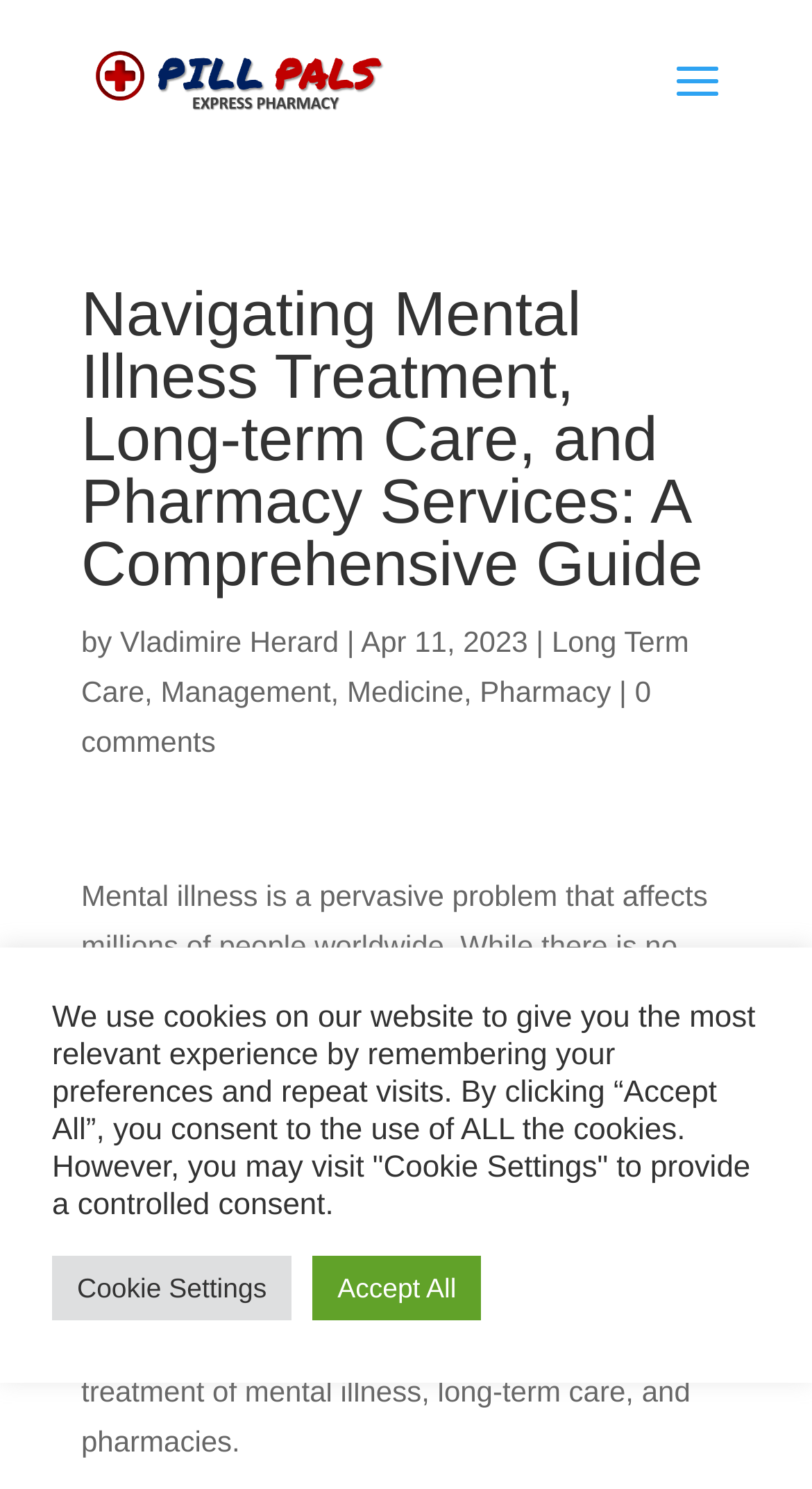Who wrote the article?
Please answer the question as detailed as possible.

The author of the article is Vladimire Herard, which can be found by looking at the text 'by Vladimire Herard' below the main heading.